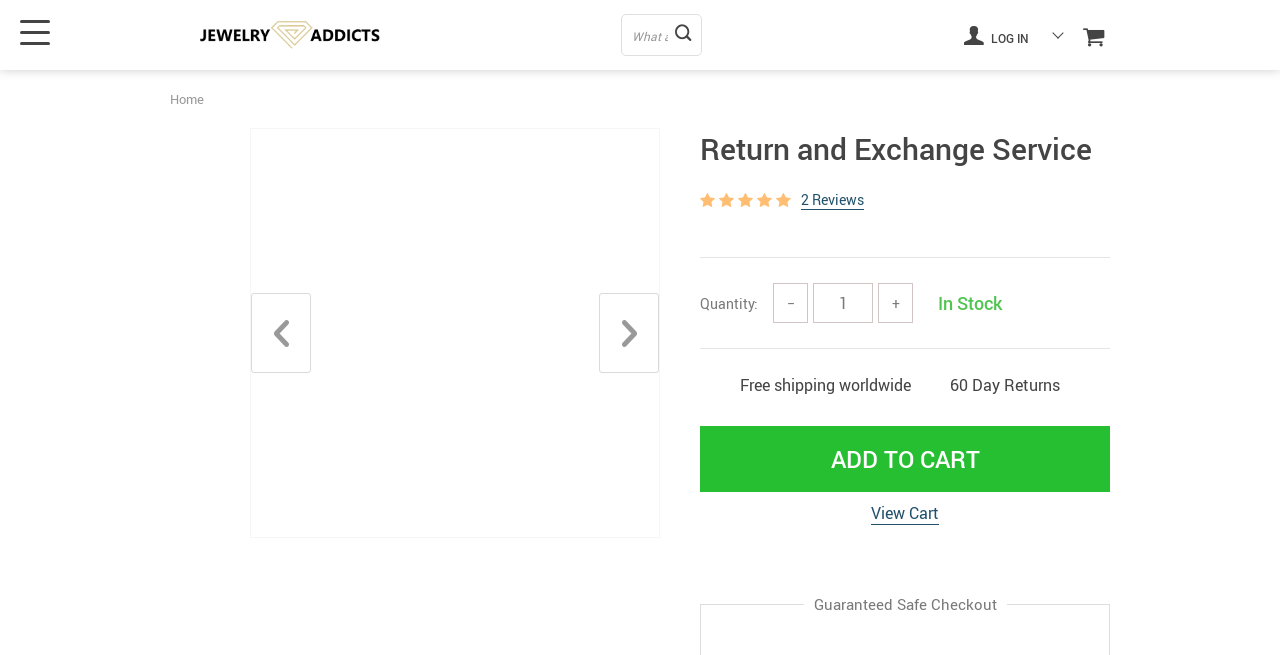Generate the main heading text from the webpage.

Return and Exchange Service